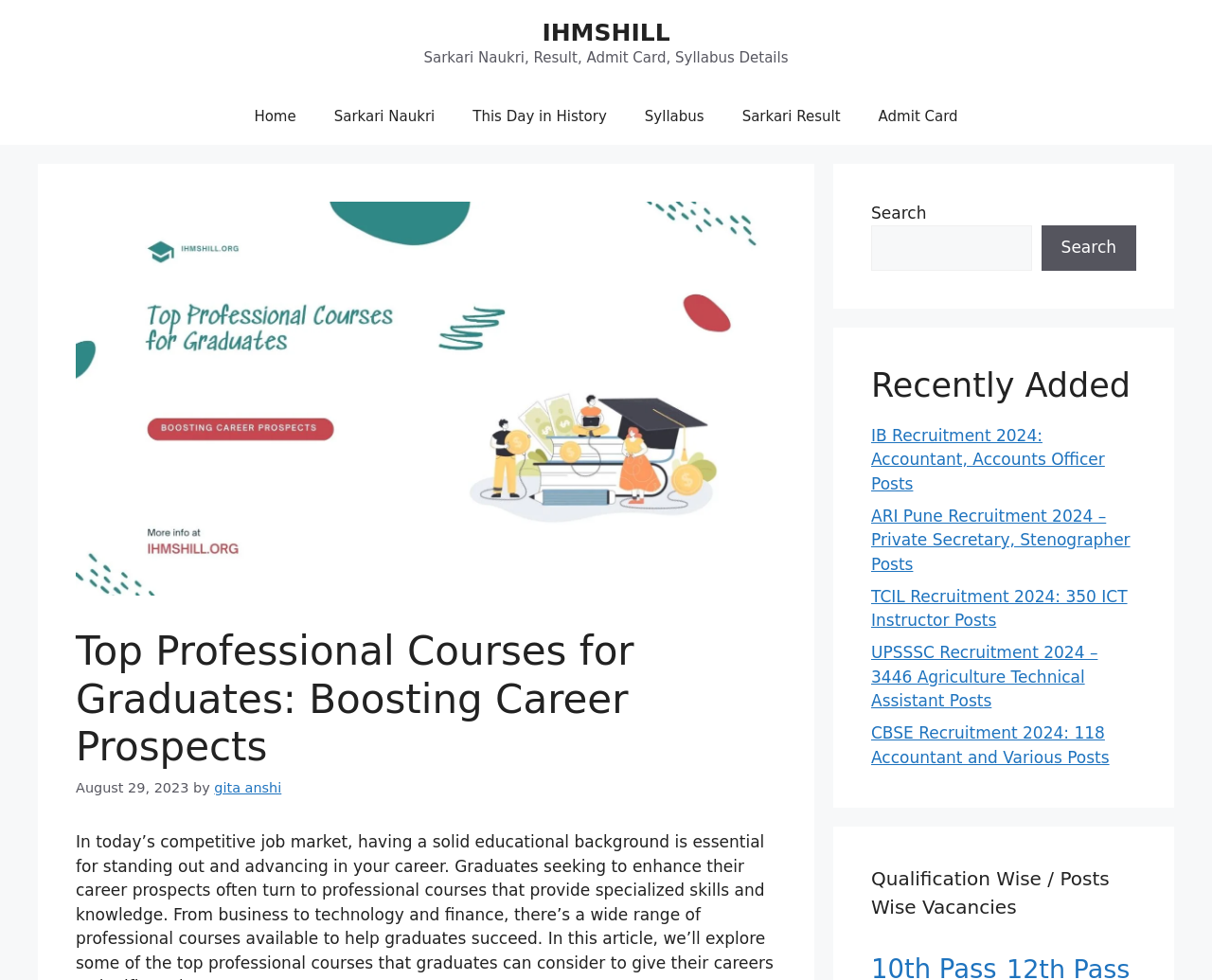Create a detailed narrative of the webpage’s visual and textual elements.

The webpage is about professional courses for graduates, focusing on boosting career prospects. At the top, there is a banner with a link to "IHMSHILL" and a static text "Sarkari Naukri, Result, Admit Card, Syllabus Details". Below the banner, there is a primary navigation menu with links to "Home", "Sarkari Naukri", "This Day in History", "Syllabus", "Sarkari Result", and "Admit Card".

On the left side of the page, there is a large image related to top professional courses for graduates. Above the image, there is a header with a heading "Top Professional Courses for Graduates: Boosting Career Prospects" and a timestamp "August 29, 2023" with the author's name "gita anshi".

On the right side of the page, there is a search box with a label "Search" and a button to submit the search query. Below the search box, there is a section titled "Recently Added" with five links to recent job recruitment posts, including IB Recruitment 2024, ARI Pune Recruitment 2024, TCIL Recruitment 2024, UPSSSC Recruitment 2024, and CBSE Recruitment 2024. Each link has a brief description of the job posts. At the bottom of this section, there is a heading "Qualification Wise / Posts Wise Vacancies".